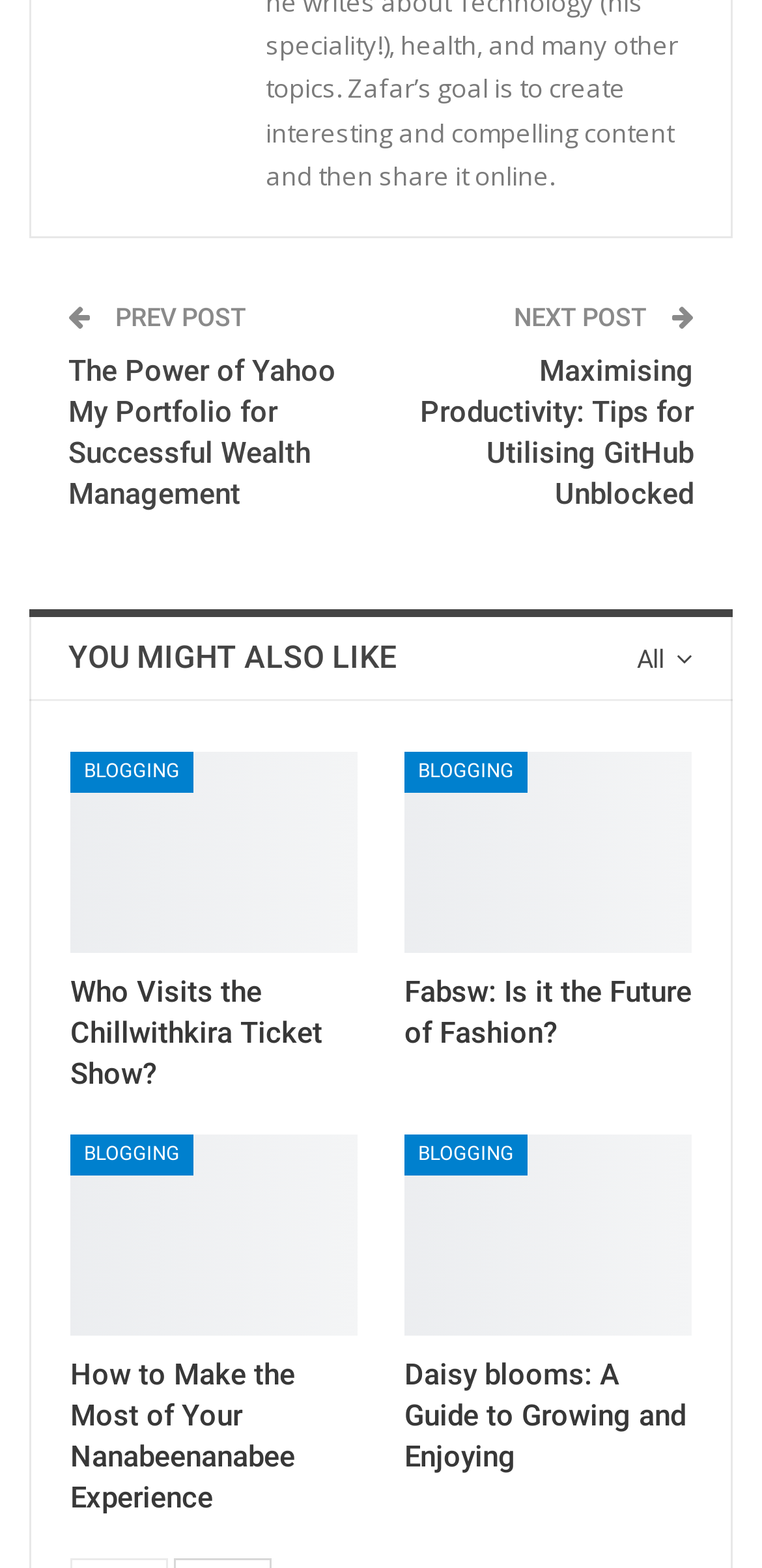Could you provide the bounding box coordinates for the portion of the screen to click to complete this instruction: "Explore the blogging category"?

[0.092, 0.479, 0.254, 0.505]